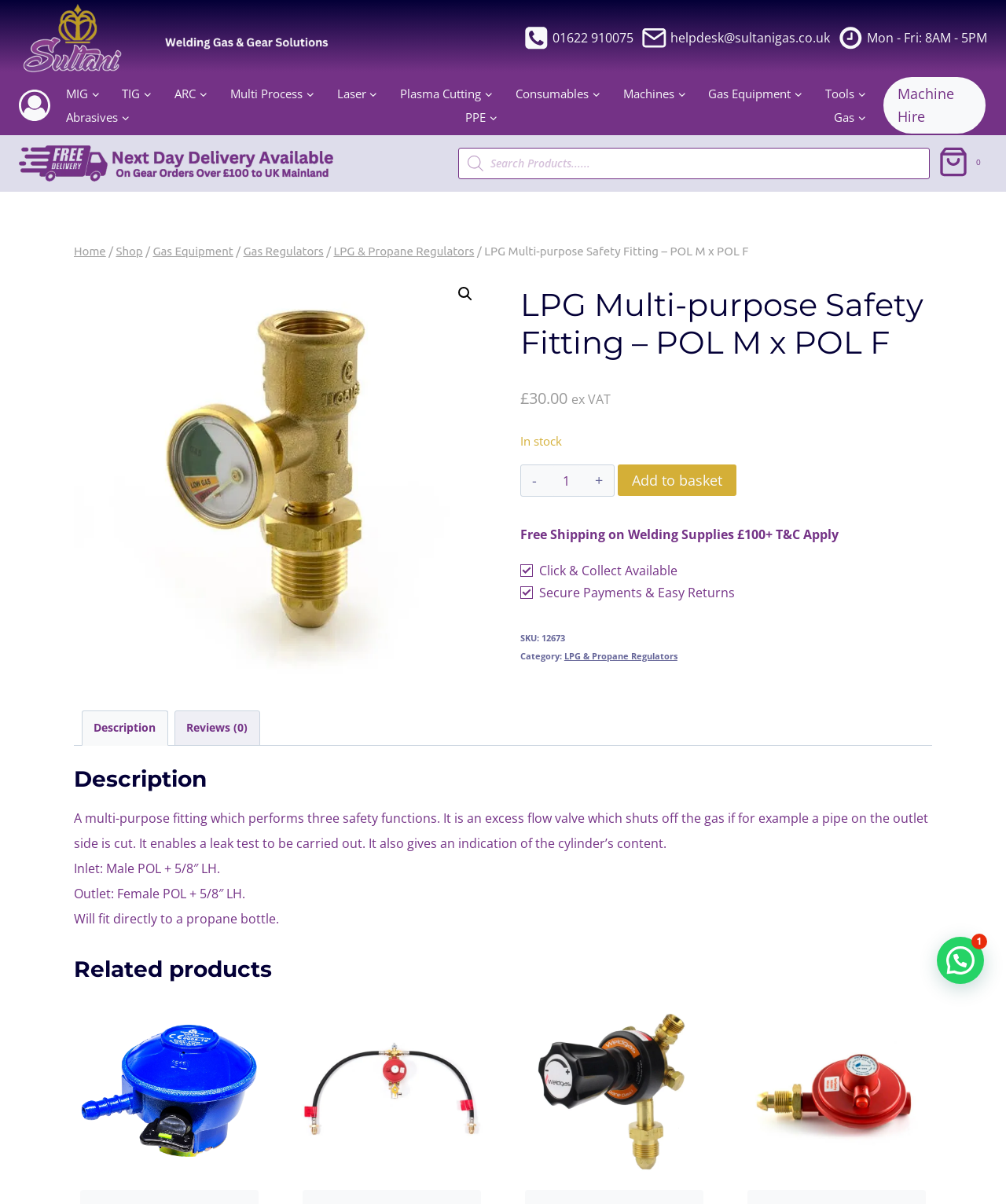Predict the bounding box coordinates of the area that should be clicked to accomplish the following instruction: "Click the 'Account' button". The bounding box coordinates should consist of four float numbers between 0 and 1, i.e., [left, top, right, bottom].

[0.019, 0.068, 0.05, 0.107]